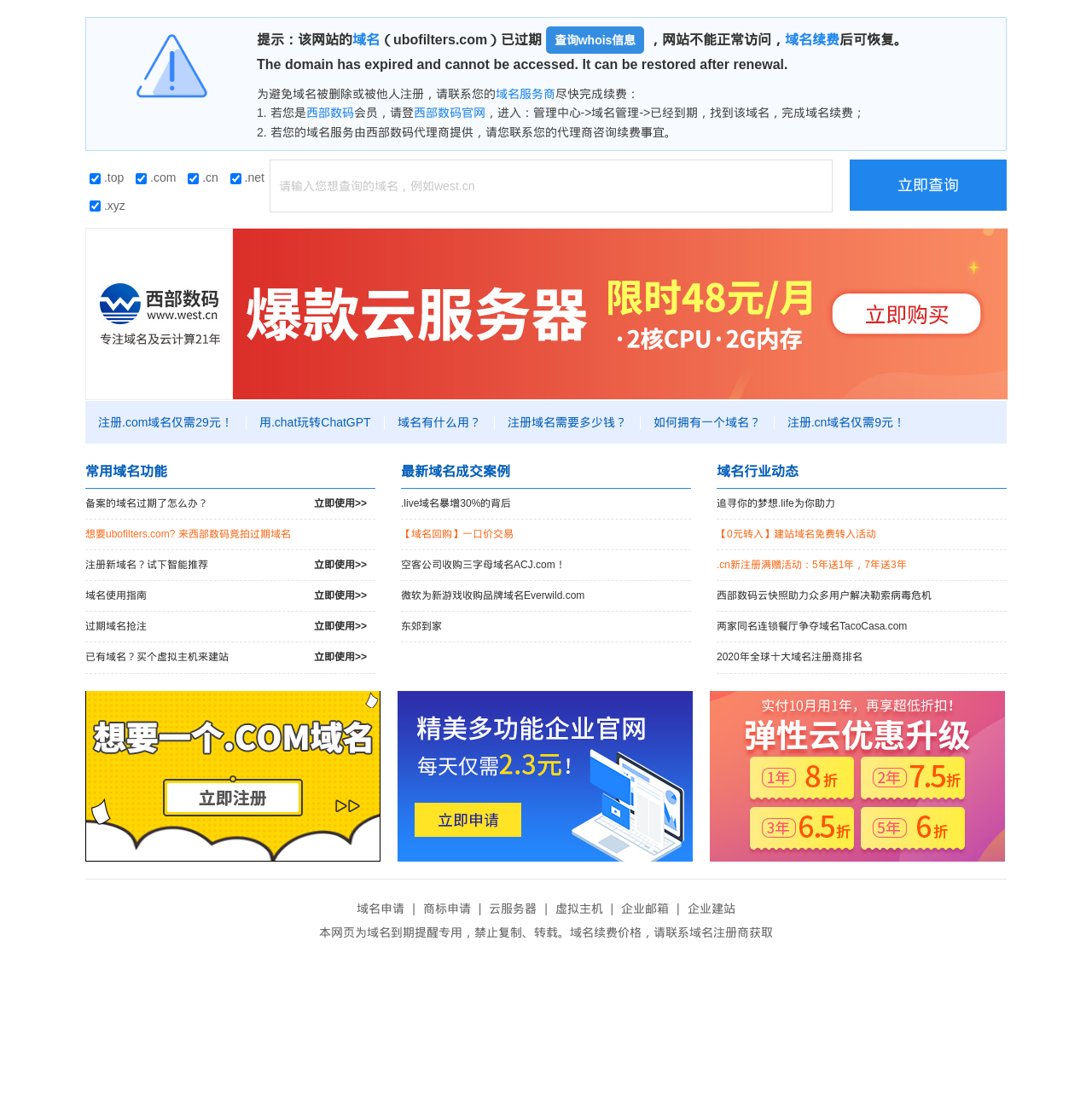Describe all the visual and textual components of the webpage comprehensively.

This webpage is a domain name expiration reminder page. At the top, there is a warning message stating that the domain name has expired and cannot be accessed, and it can be restored after renewal. Below this message, there are links to query whois information and renew the domain name.

The page is divided into several sections. On the left side, there are checkboxes for different top-level domains, such as .top, .com, .cn, and .net. Below these checkboxes, there is a textbox to input a domain name to query, and a button to immediately query.

On the right side, there are several links to various domain name-related services, such as registering a new domain name, domain name auction, and domain name usage guides. There are also links to news articles about domain name industry dynamics and domain name transaction cases.

In the middle of the page, there are several sections, including "常用域名功能" (Common Domain Name Functions), "最新域名成交案例" (Latest Domain Name Transaction Cases), and "域名行业动态" (Domain Name Industry Dynamics). Each section contains several links to related articles or services.

At the bottom of the page, there are links to various services, such as domain name application, trademark application, cloud server, virtual host, enterprise email, and enterprise website building. There is also a notice stating that this webpage is for domain name expiration reminder only and prohibits copying or reprinting.

Overall, this webpage provides a comprehensive platform for users to manage their domain names, including querying domain name information, renewing domain names, and accessing related services and news.